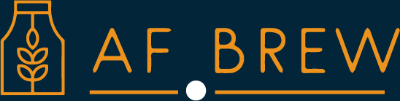Use a single word or phrase to answer the question: What type of font is used for the brand name?

Sans-serif